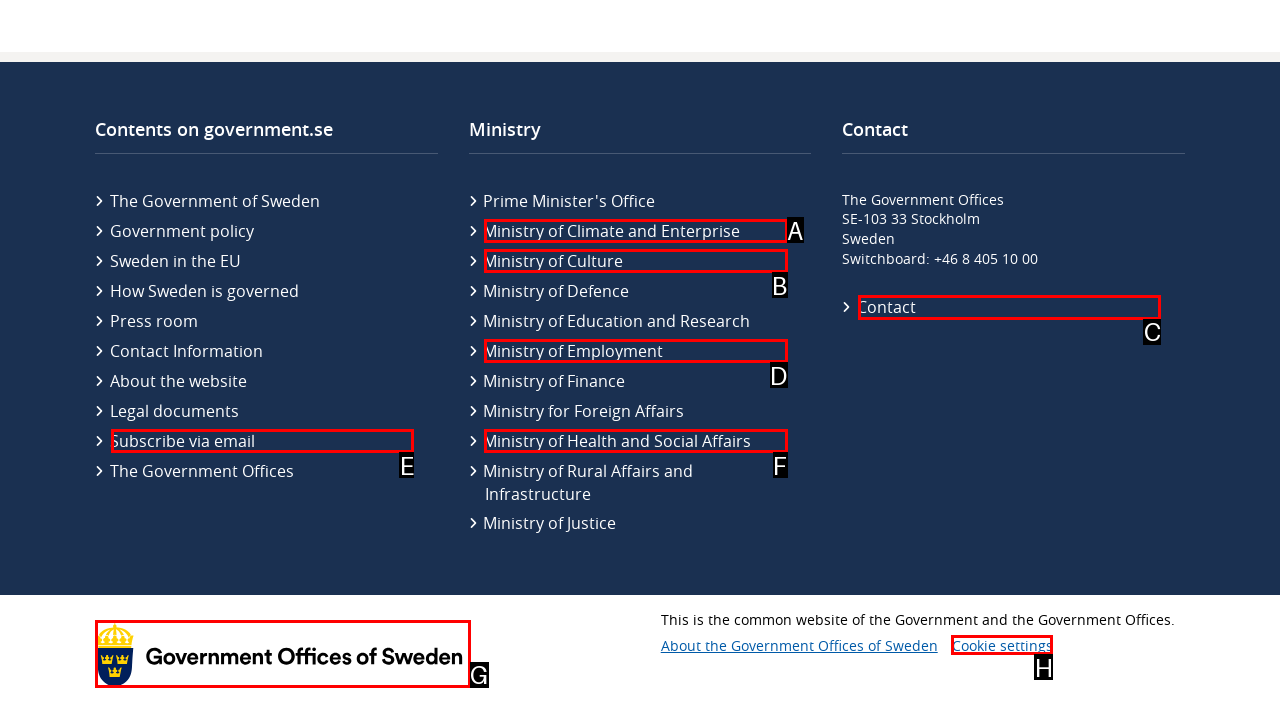Identify the appropriate lettered option to execute the following task: Contact the Government Offices
Respond with the letter of the selected choice.

C